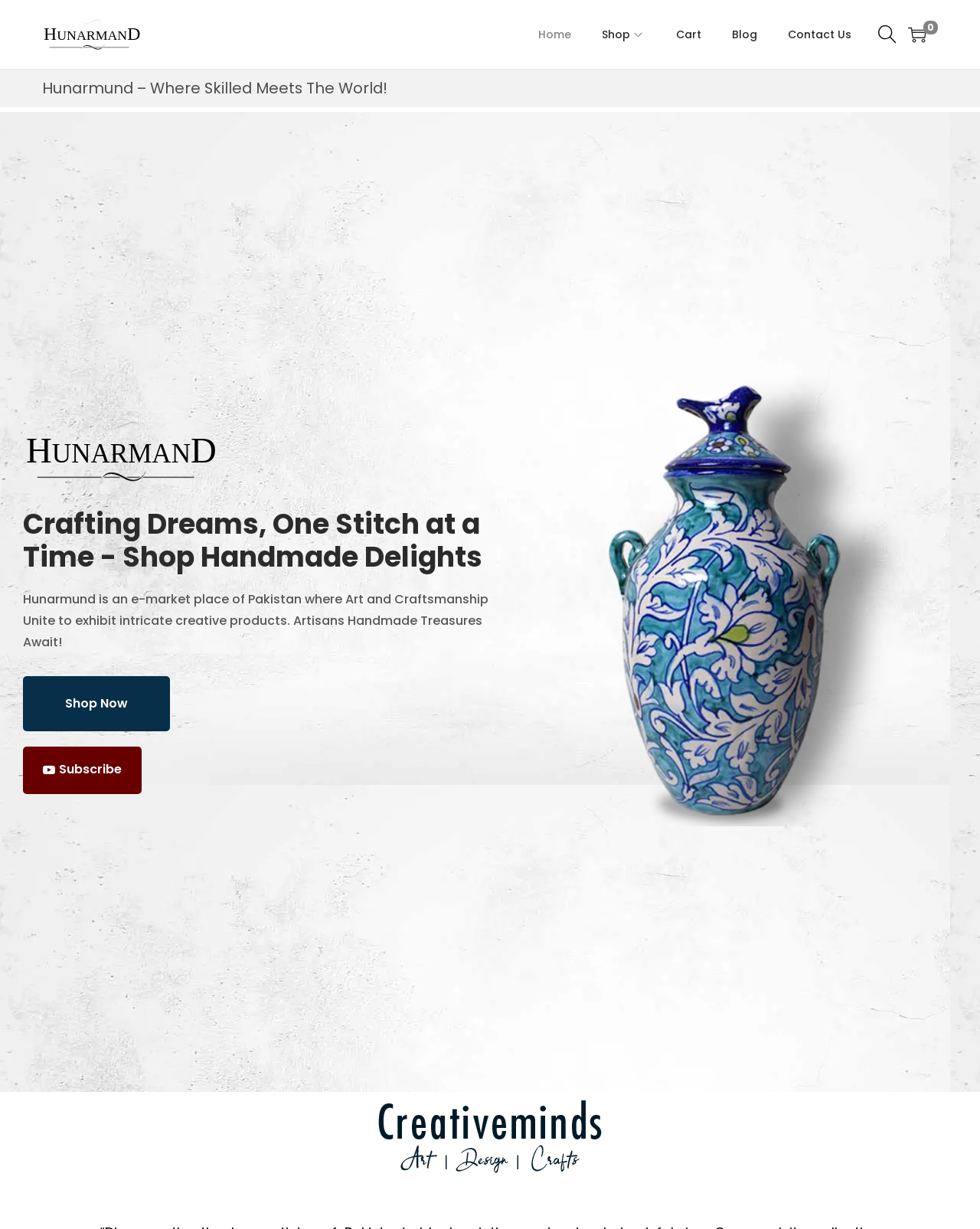Give a short answer using one word or phrase for the question:
What can be subscribed to on this website?

Newsletter